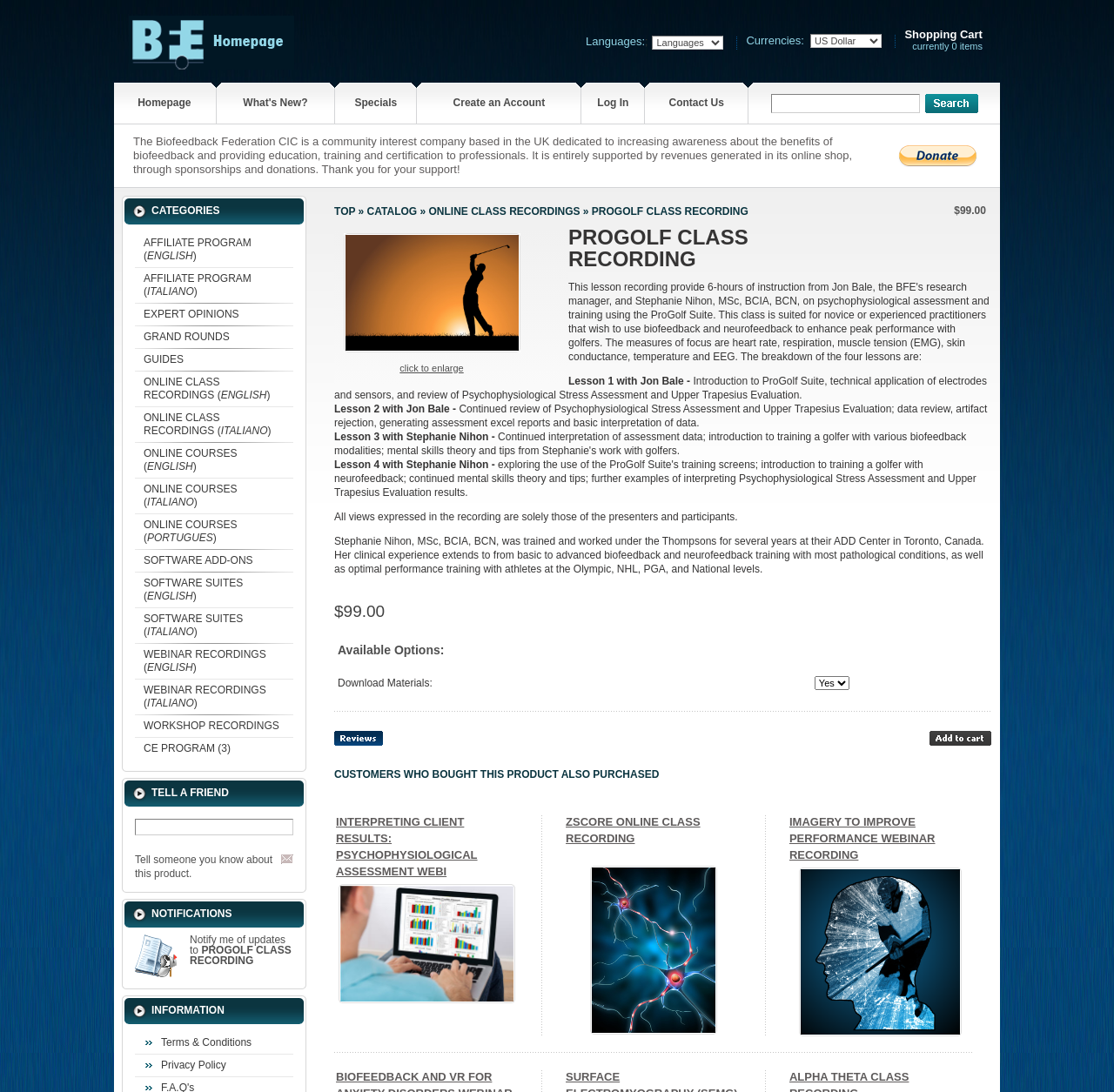Locate the bounding box coordinates of the segment that needs to be clicked to meet this instruction: "Choose a currency".

[0.727, 0.031, 0.792, 0.044]